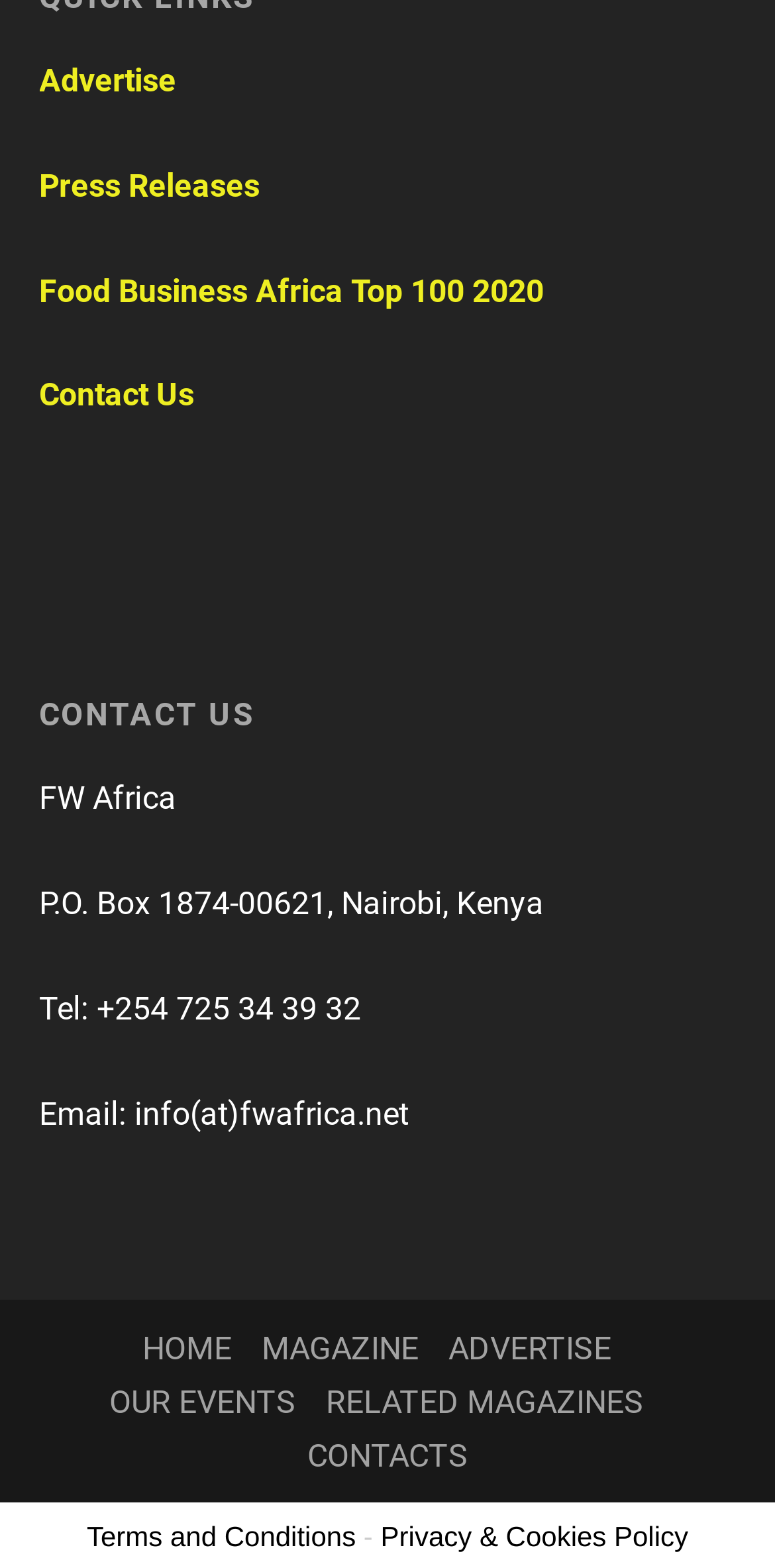Determine the bounding box coordinates of the section to be clicked to follow the instruction: "Read Terms and Conditions". The coordinates should be given as four float numbers between 0 and 1, formatted as [left, top, right, bottom].

[0.112, 0.969, 0.459, 0.989]